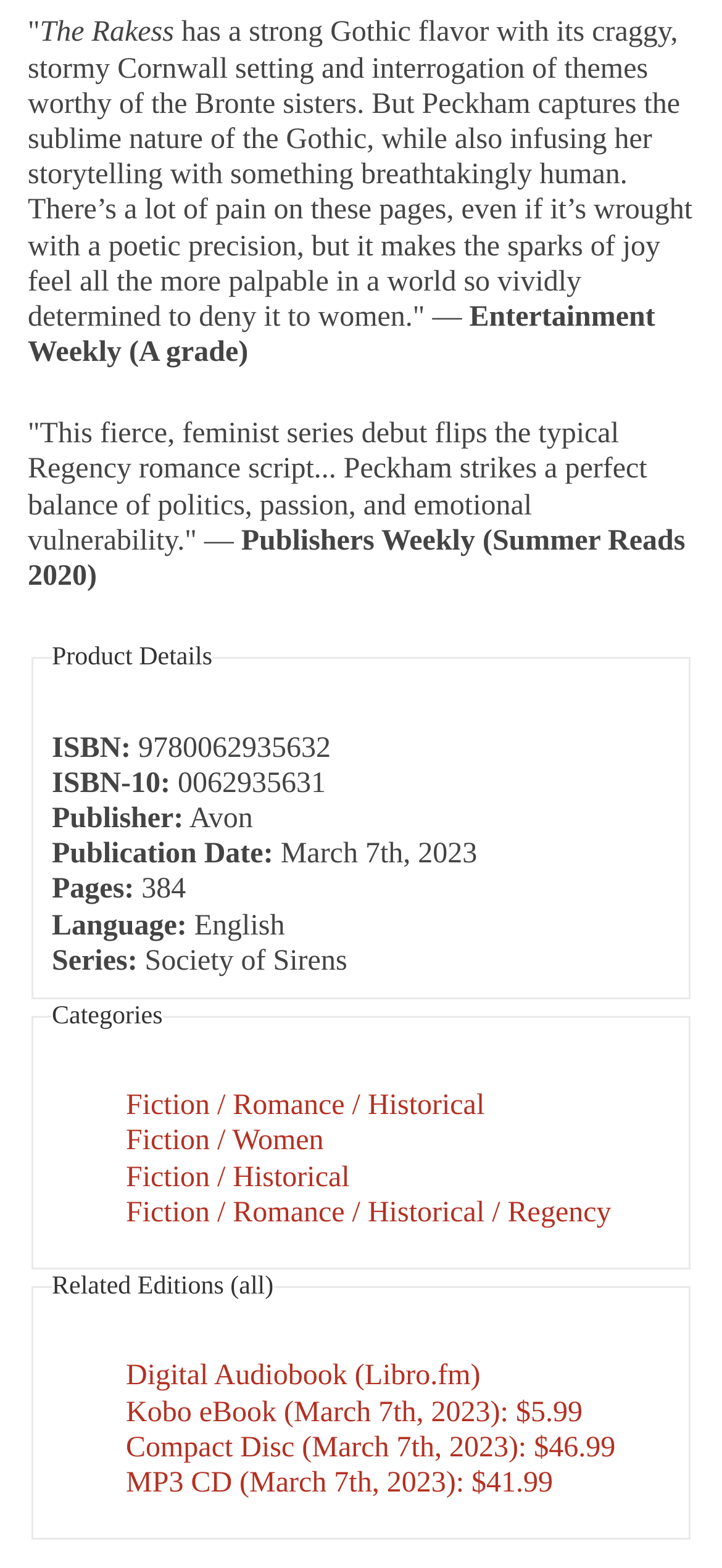What is the publication date of the book?
Look at the image and respond with a one-word or short phrase answer.

March 7th, 2023